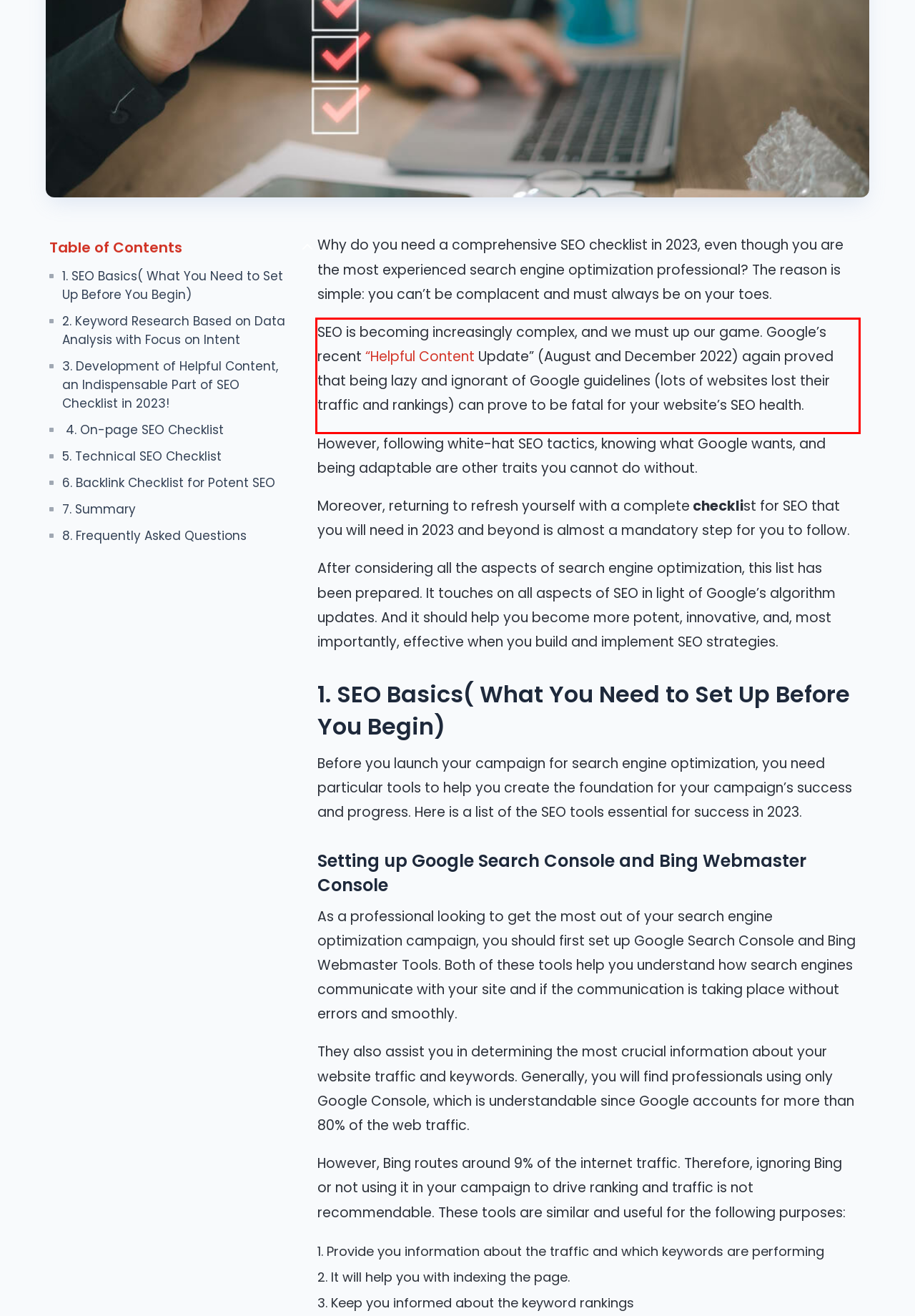You are presented with a screenshot containing a red rectangle. Extract the text found inside this red bounding box.

SEO is becoming increasingly complex, and we must up our game. Google’s recent “Helpful Content Update” (August and December 2022) again proved that being lazy and ignorant of Google guidelines (lots of websites lost their traffic and rankings) can prove to be fatal for your website’s SEO health.